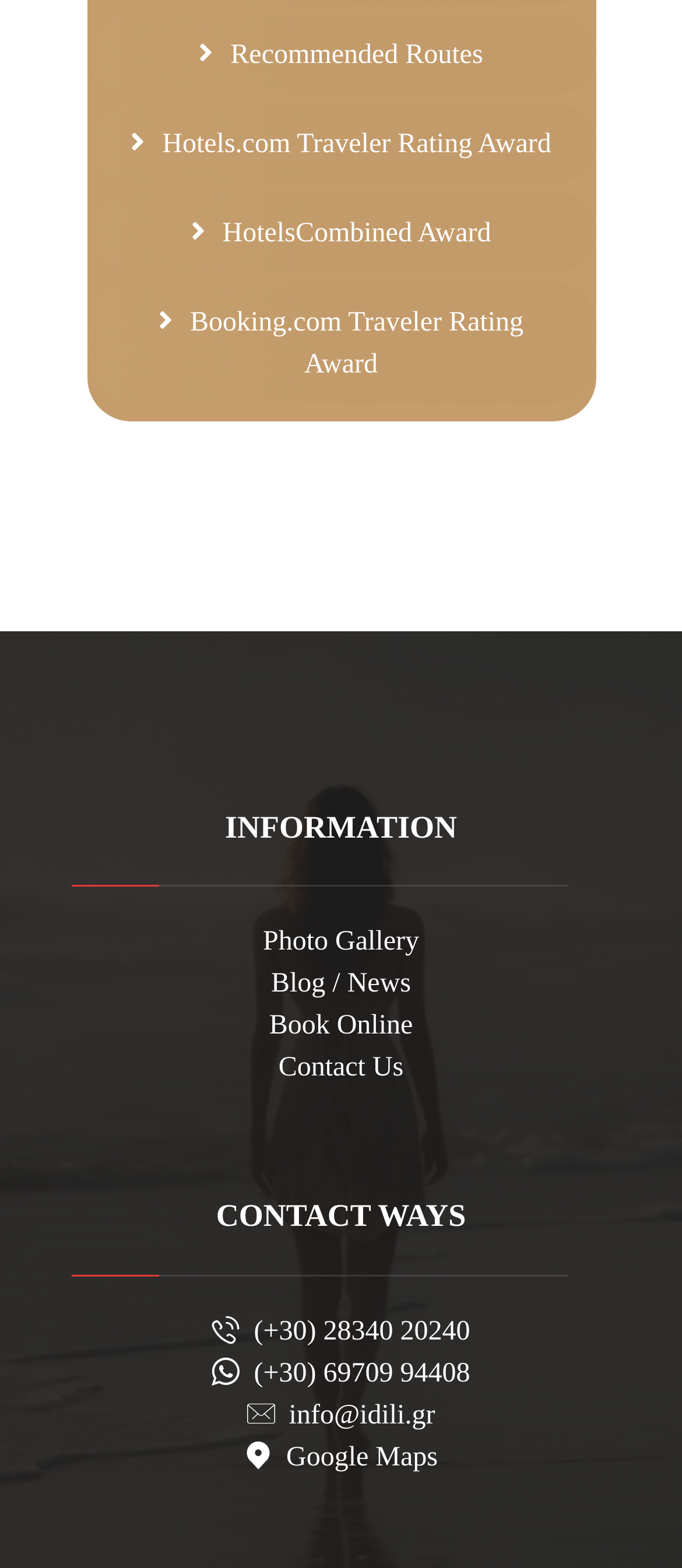For the following element description, predict the bounding box coordinates in the format (top-left x, top-left y, bottom-right x, bottom-right y). All values should be floating point numbers between 0 and 1. Description: name="submit" value="Post Comment"

None